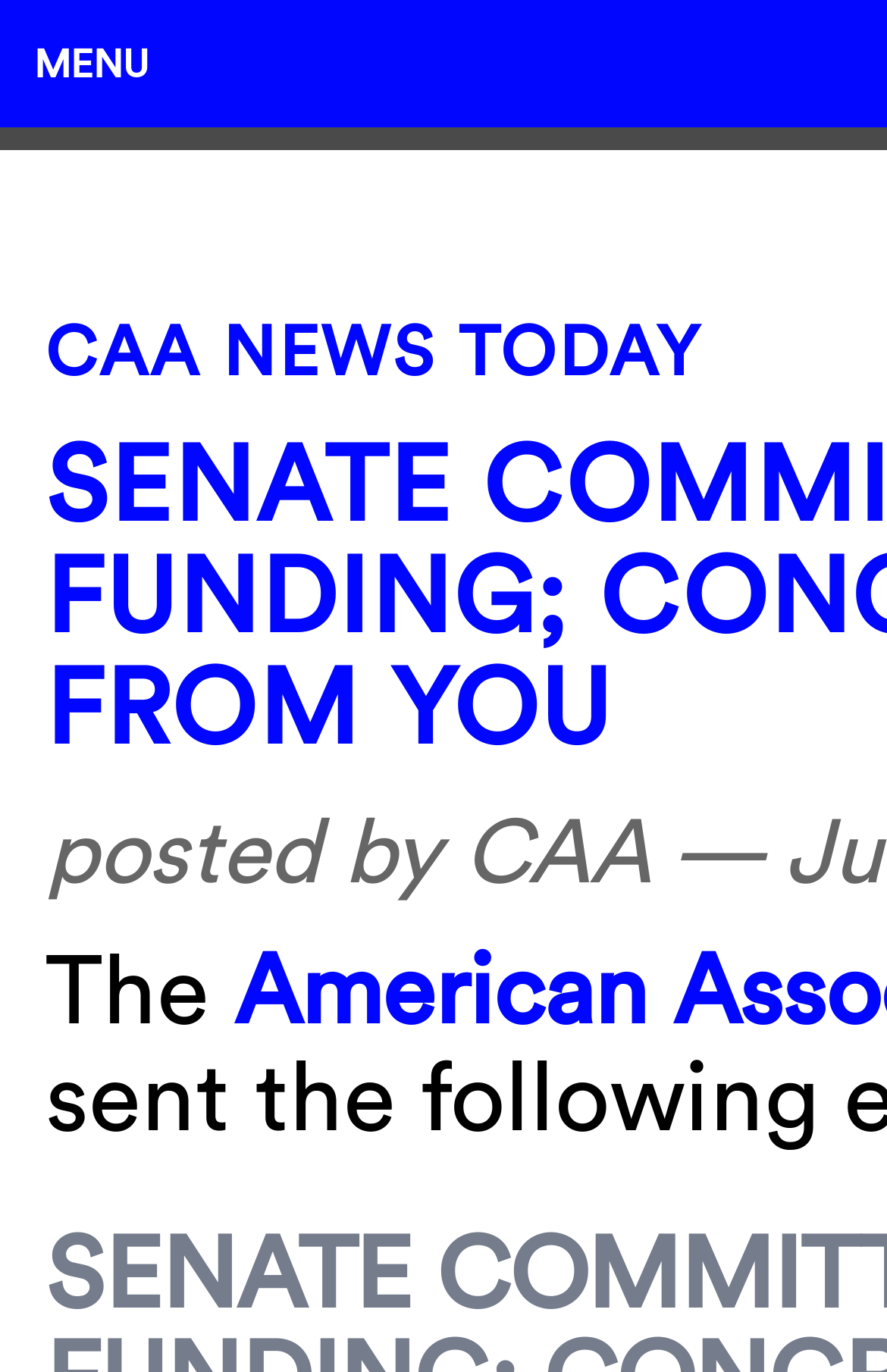Identify the bounding box for the described UI element. Provide the coordinates in (top-left x, top-left y, bottom-right x, bottom-right y) format with values ranging from 0 to 1: CAA News Today

[0.051, 0.225, 0.792, 0.287]